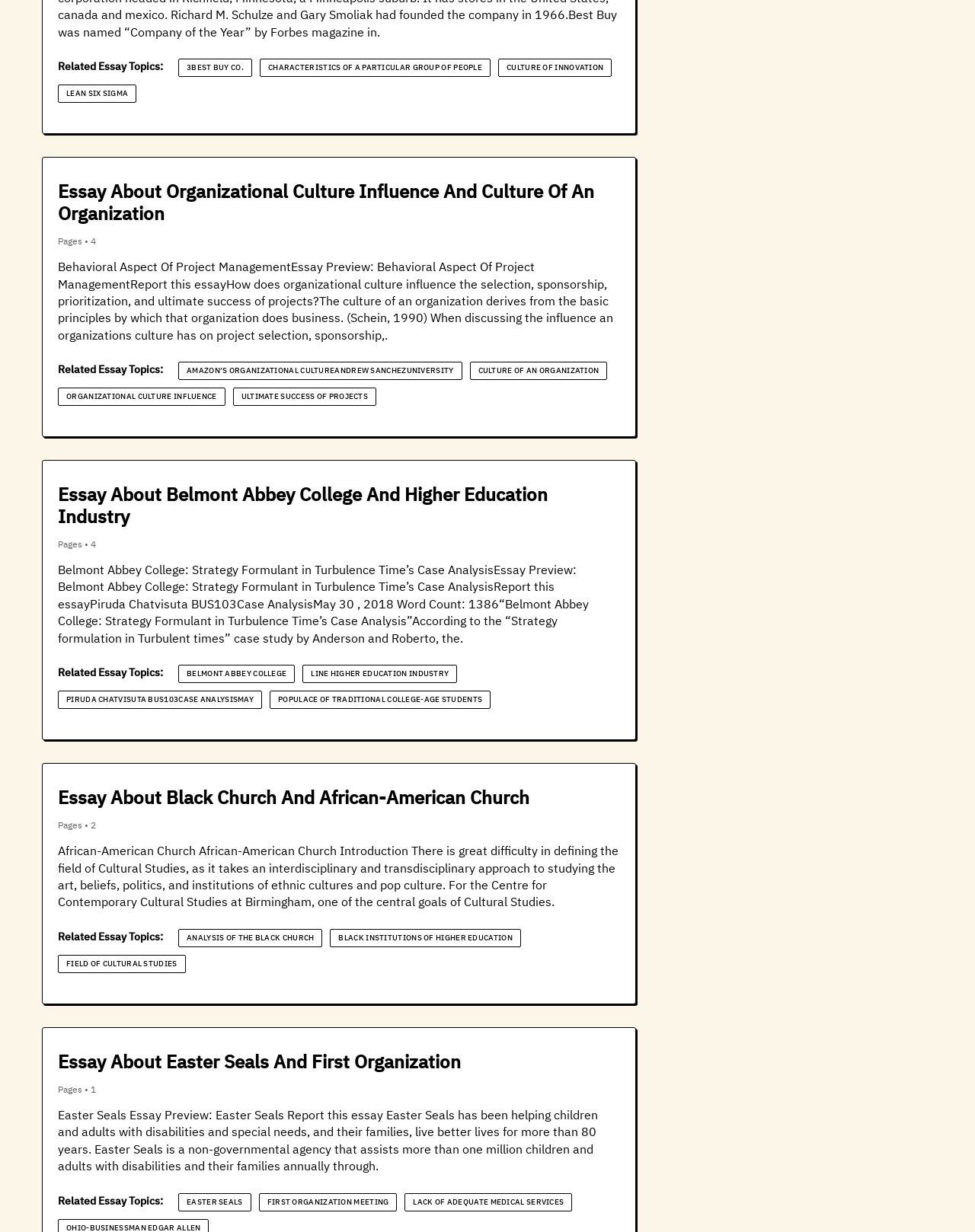Use a single word or phrase to answer the following:
How many essays are listed on this webpage?

4